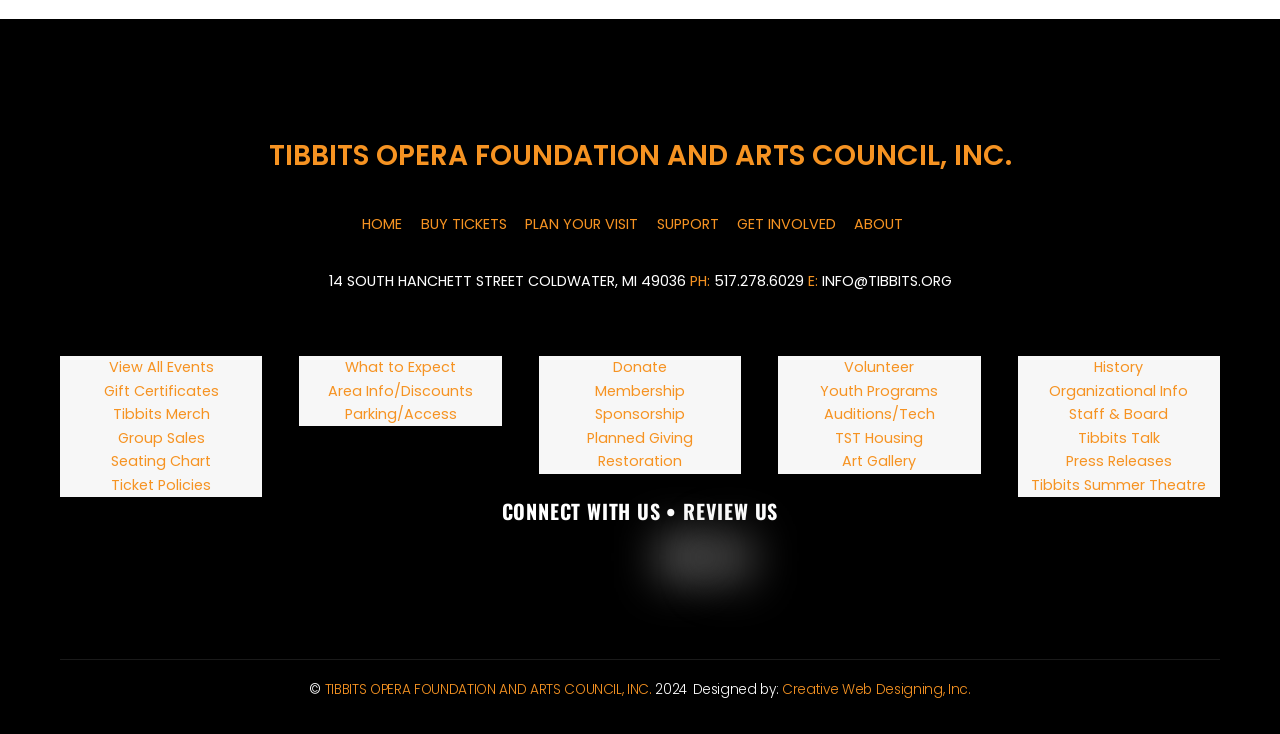Please study the image and answer the question comprehensively:
What is the phone number of Tibbits Opera Foundation?

I found the phone number by looking at the link element that contains the phone number, which is '517.278.6029'.